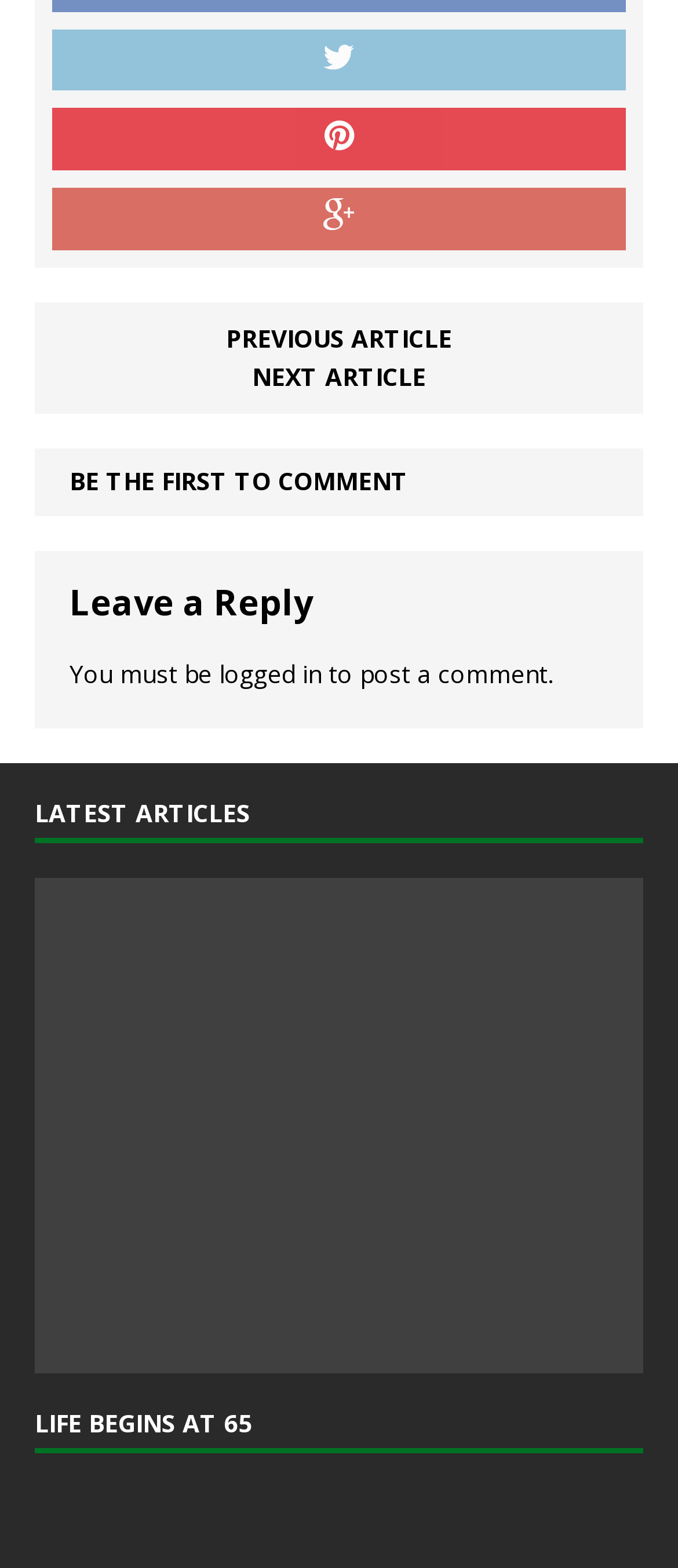Please identify the coordinates of the bounding box that should be clicked to fulfill this instruction: "Click on the link to log in".

[0.323, 0.419, 0.474, 0.44]